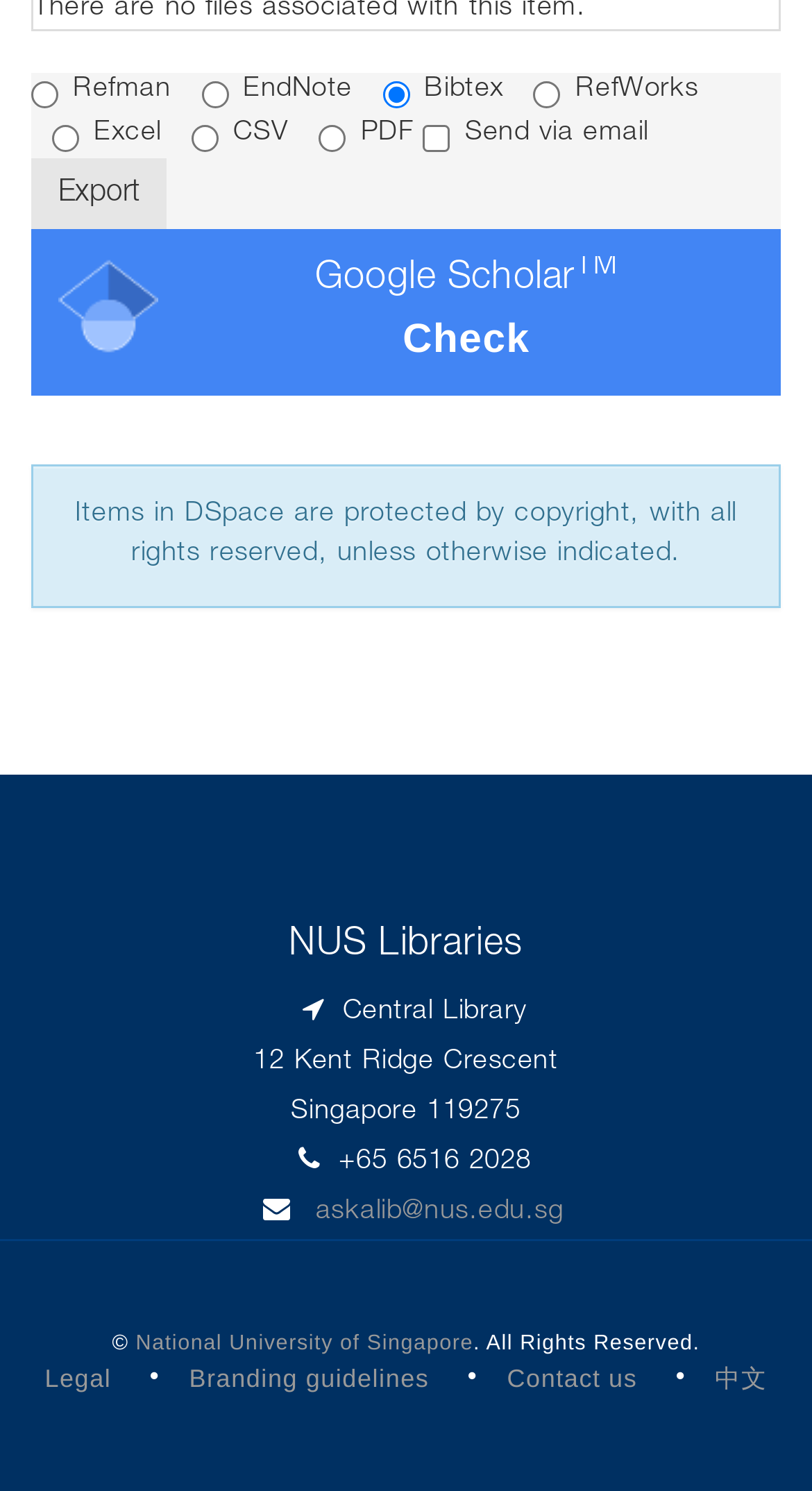Determine the bounding box coordinates of the region I should click to achieve the following instruction: "Select Refman". Ensure the bounding box coordinates are four float numbers between 0 and 1, i.e., [left, top, right, bottom].

[0.038, 0.055, 0.072, 0.073]